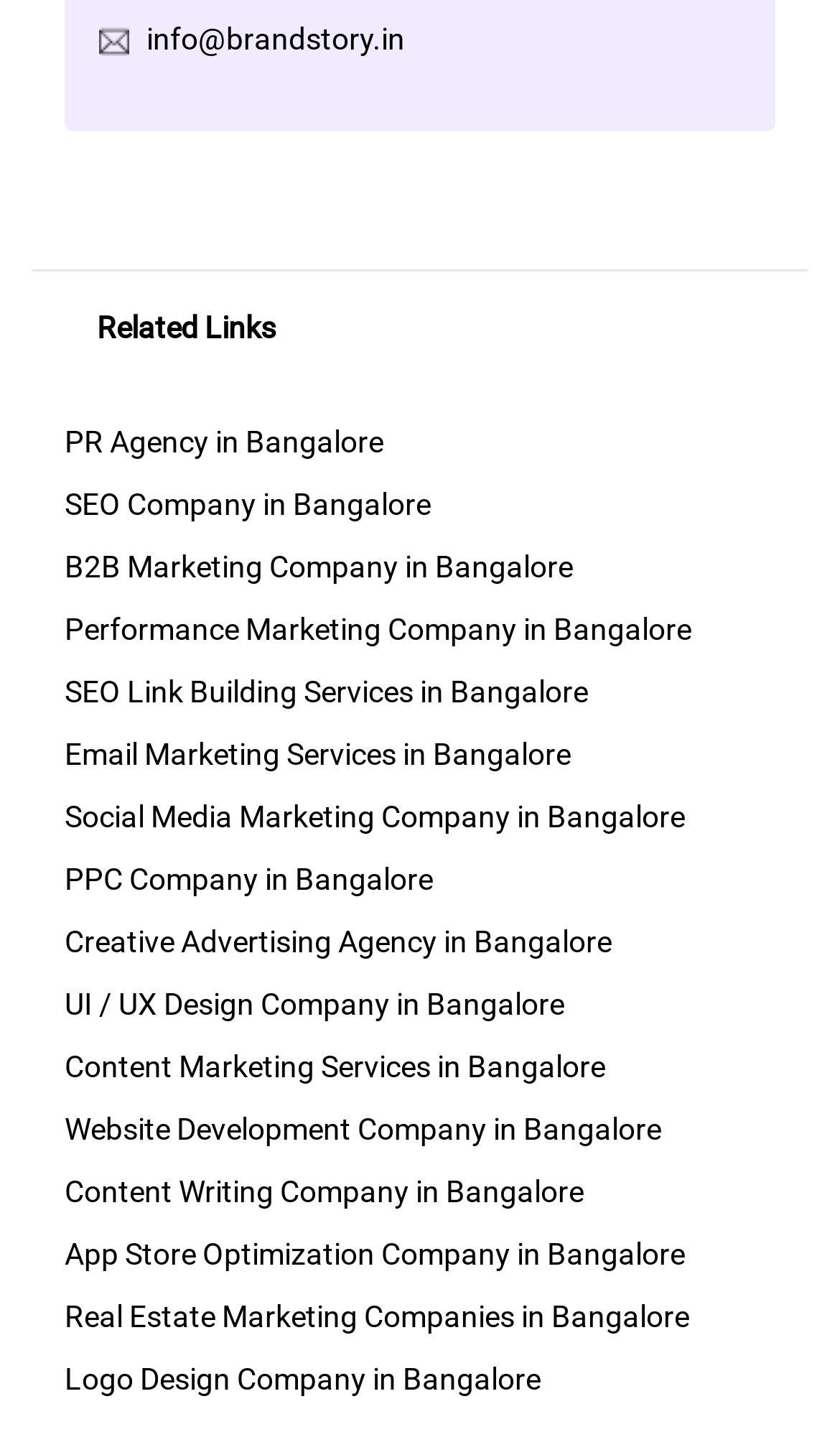Extract the bounding box coordinates for the UI element described by the text: "PR Agency in Bangalore". The coordinates should be in the form of [left, top, right, bottom] with values between 0 and 1.

[0.077, 0.296, 0.456, 0.32]